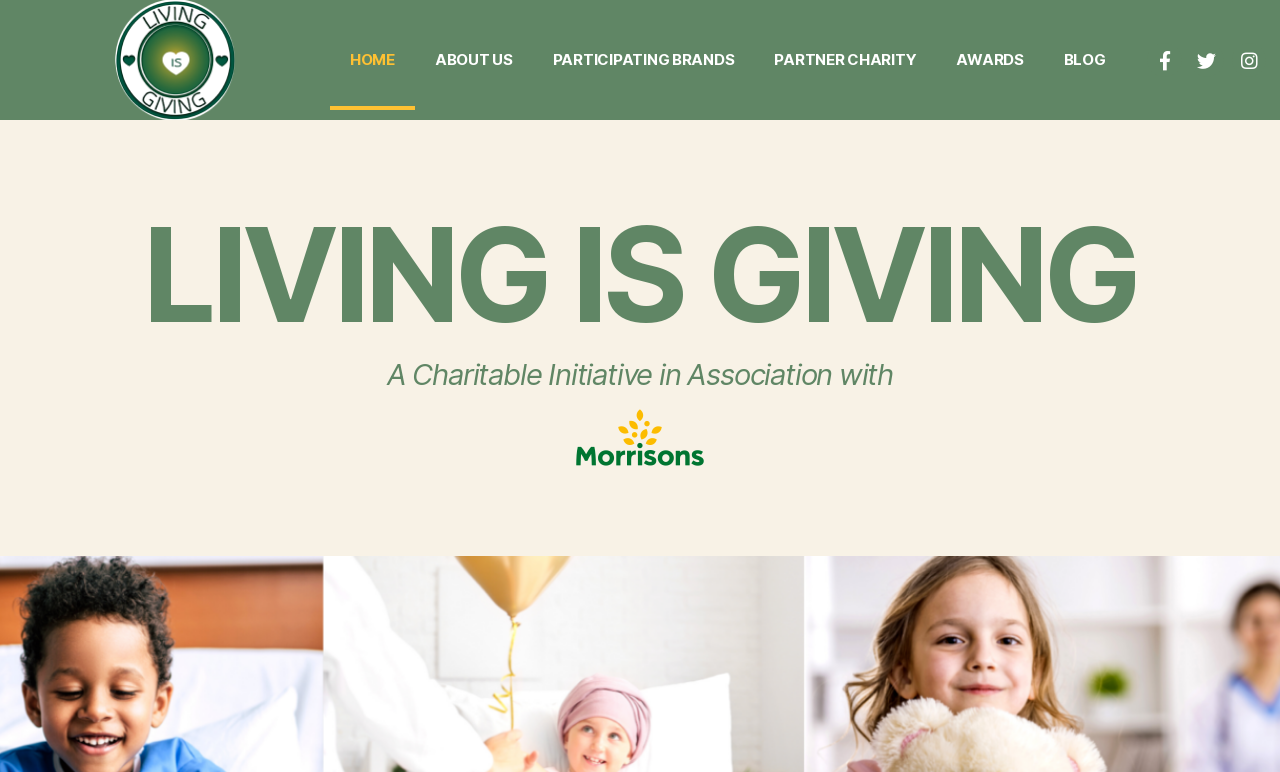Identify the bounding box coordinates of the clickable region required to complete the instruction: "Click Gas installations". The coordinates should be given as four float numbers within the range of 0 and 1, i.e., [left, top, right, bottom].

None